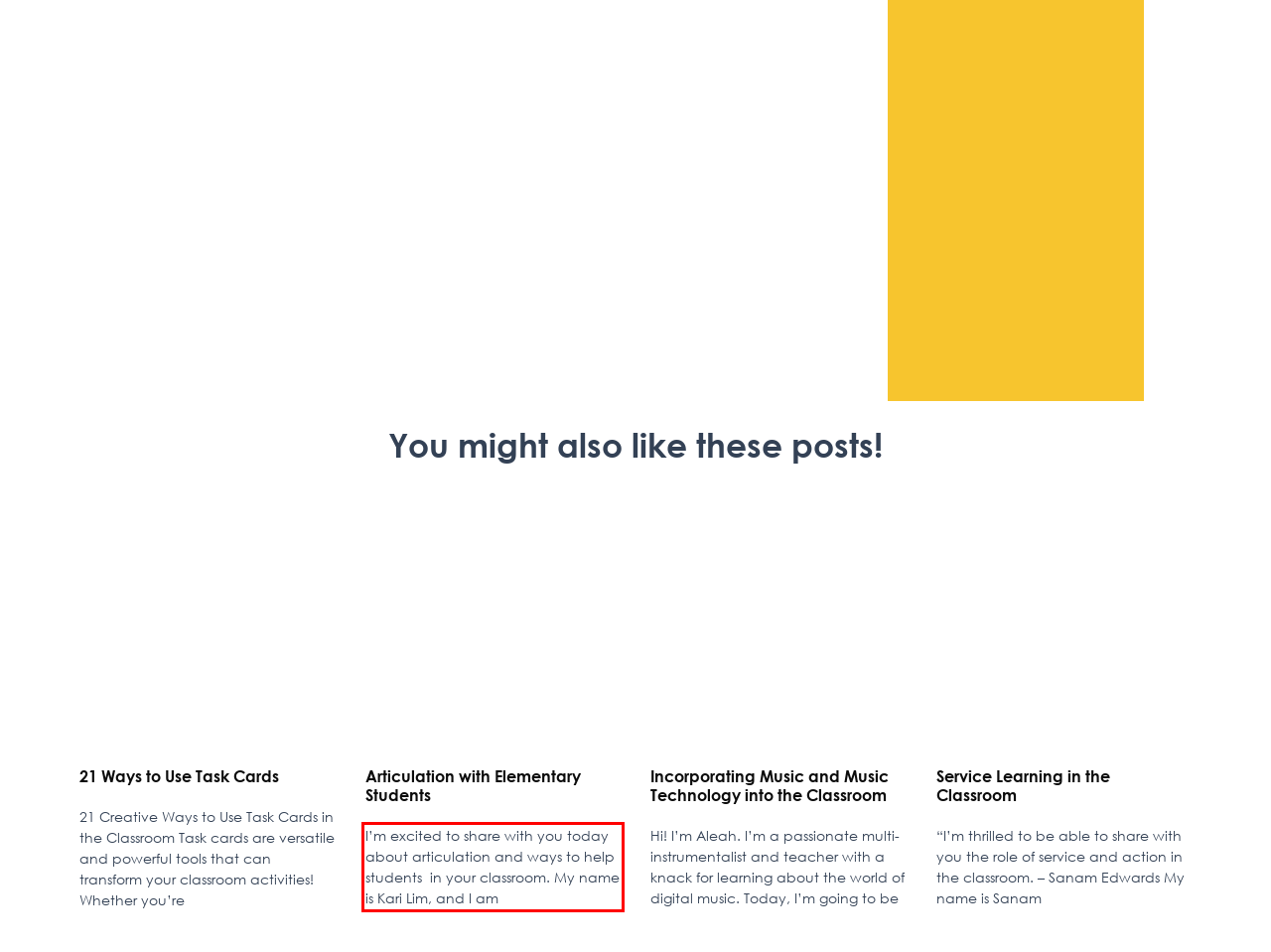Please recognize and transcribe the text located inside the red bounding box in the webpage image.

I’m excited to share with you today about articulation and ways to help students in your classroom. My name is Kari Lim, and I am